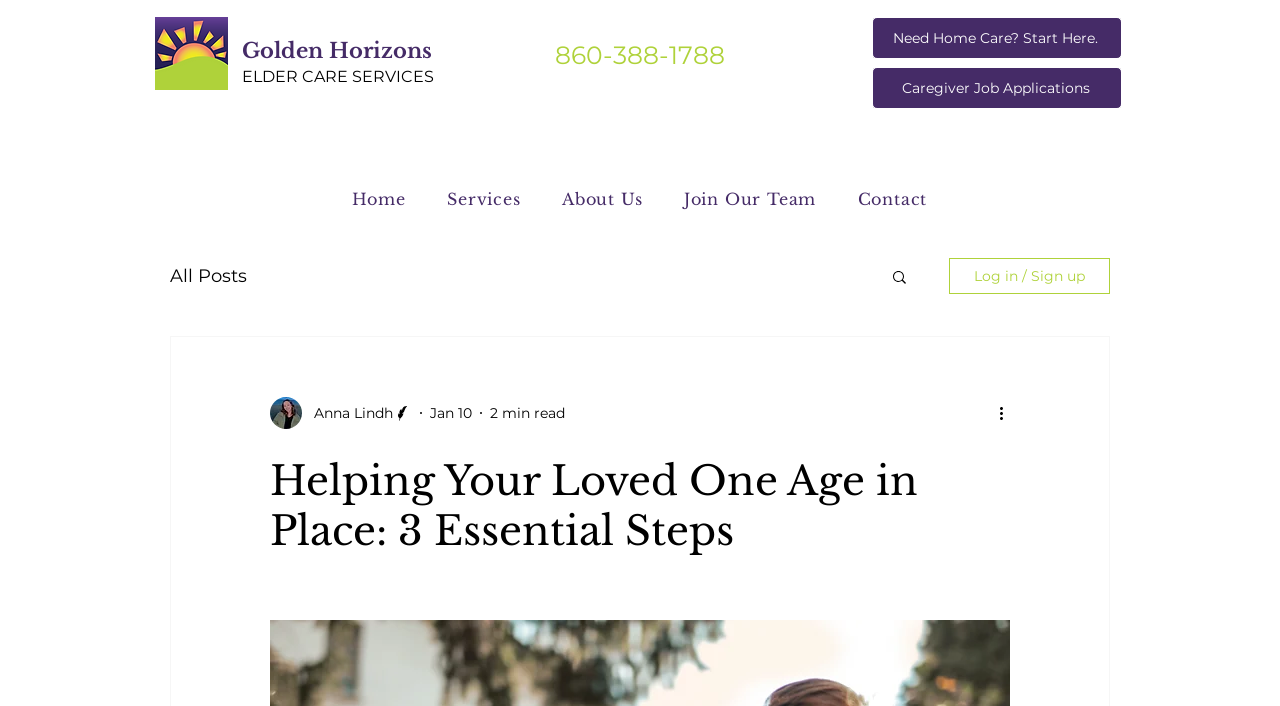What is the phone number to contact for home care?
Please use the image to deliver a detailed and complete answer.

I found the phone number by looking at the heading element with the text '860-388-1788' which is also a link, indicating it's a clickable phone number.